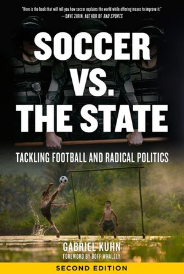What is the subtitle of the book?
Provide a concise answer using a single word or phrase based on the image.

Tackling Football and Radical Politics